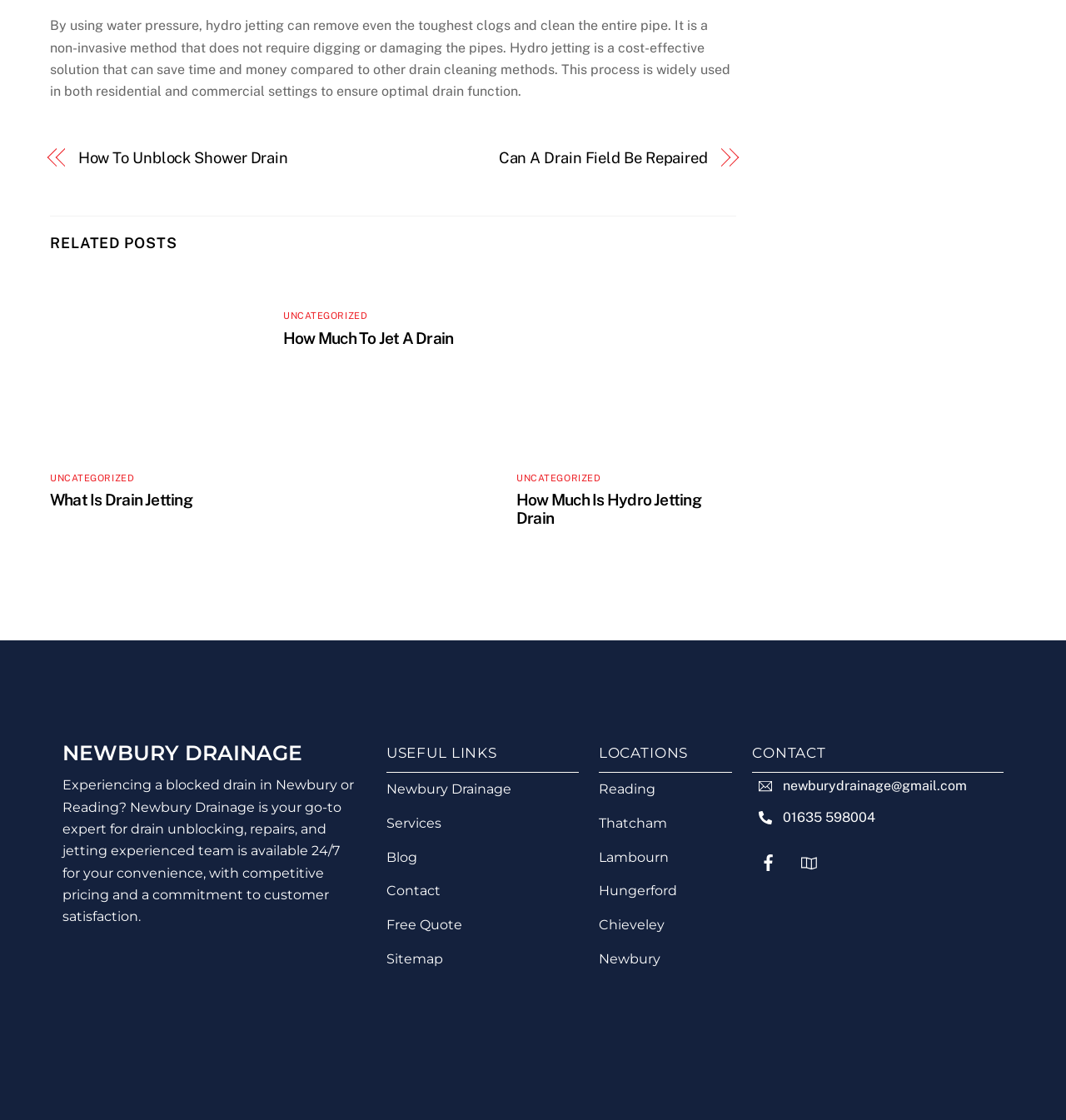Answer the question below in one word or phrase:
What is the topic of the related posts?

Drain jetting and cleaning